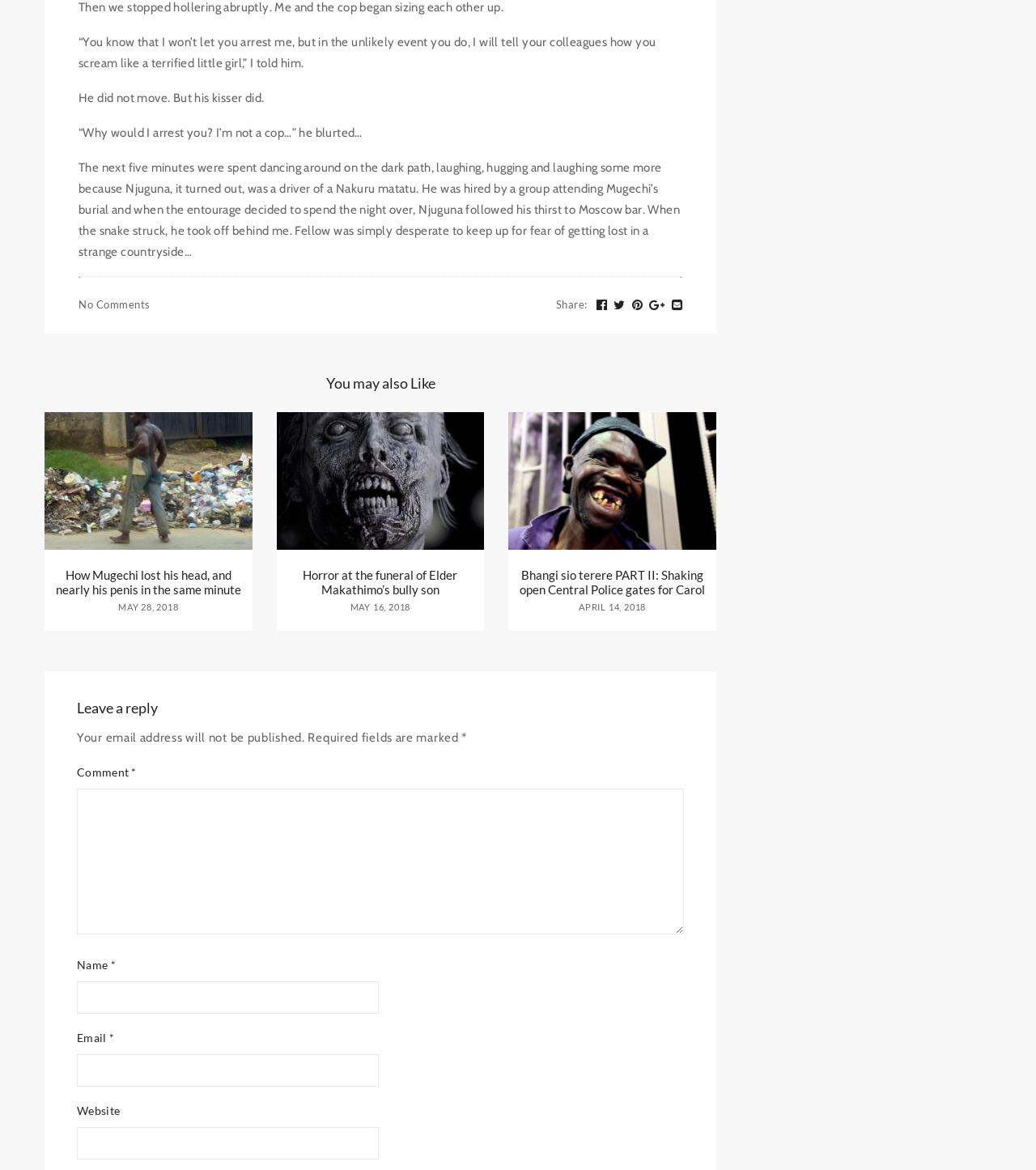How many images are present in the 'You may also Like' section?
Please answer the question with a detailed and comprehensive explanation.

There are three images present in the 'You may also Like' section, each corresponding to a recommended article.